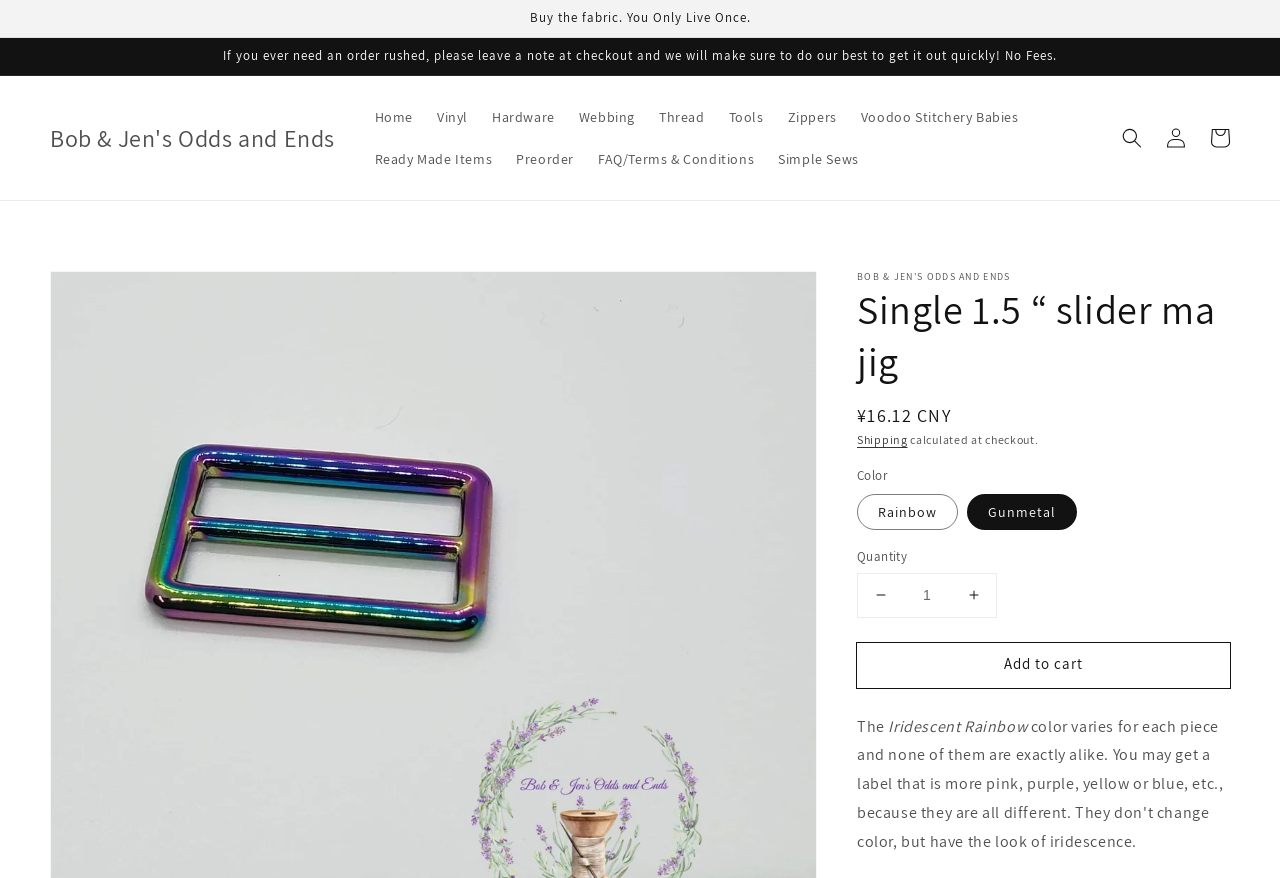Determine the bounding box coordinates of the region that needs to be clicked to achieve the task: "Click on the 'Home' link".

None